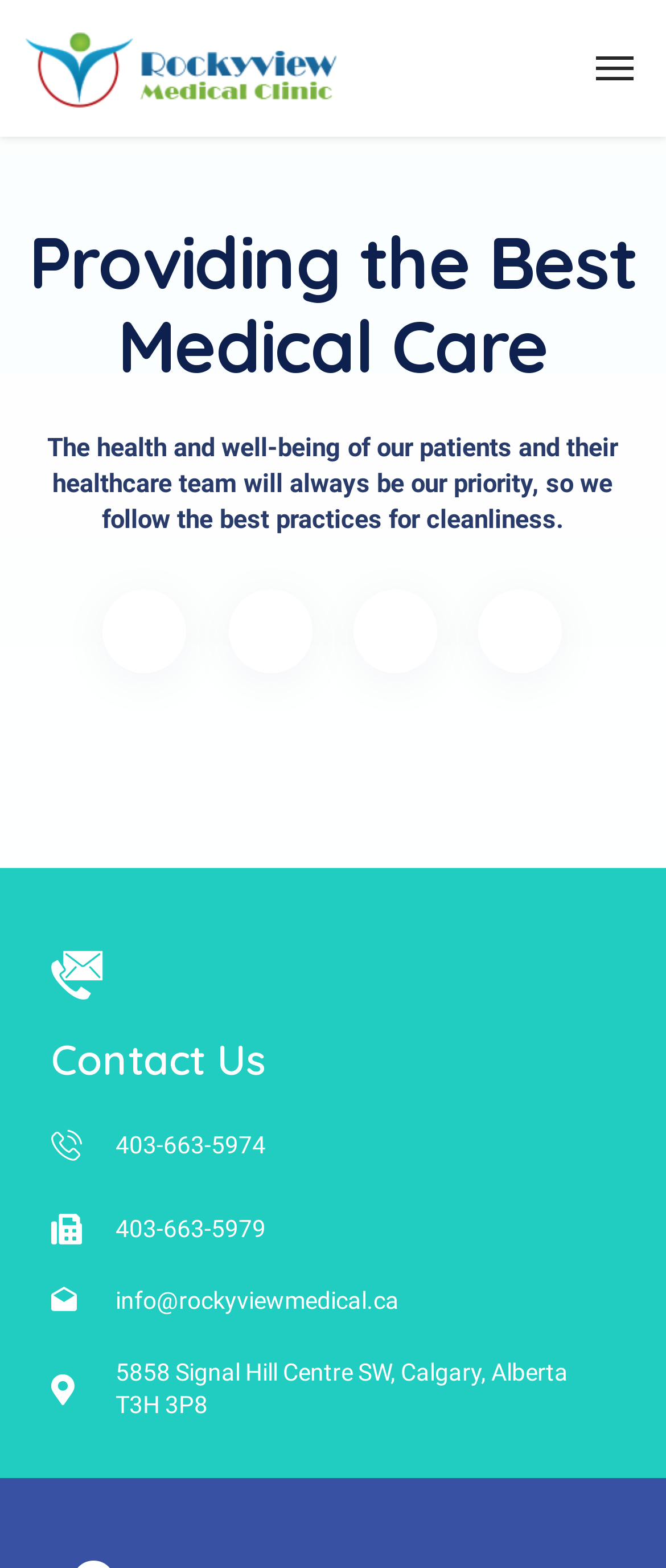What is the phone number for general inquiries?
Answer with a single word or short phrase according to what you see in the image.

403-663-5974